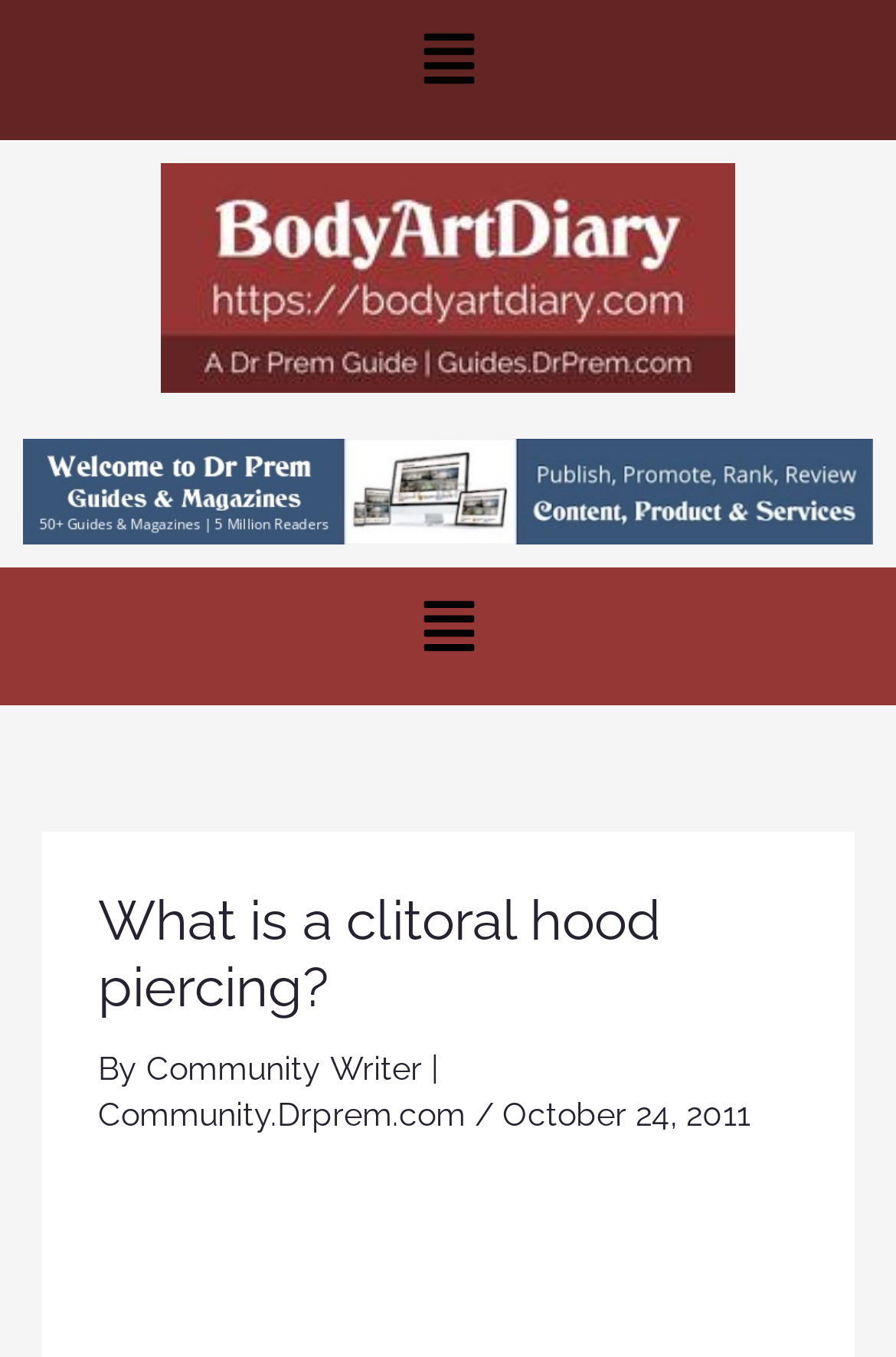Determine the main headline from the webpage and extract its text.

What is a clitoral hood piercing?